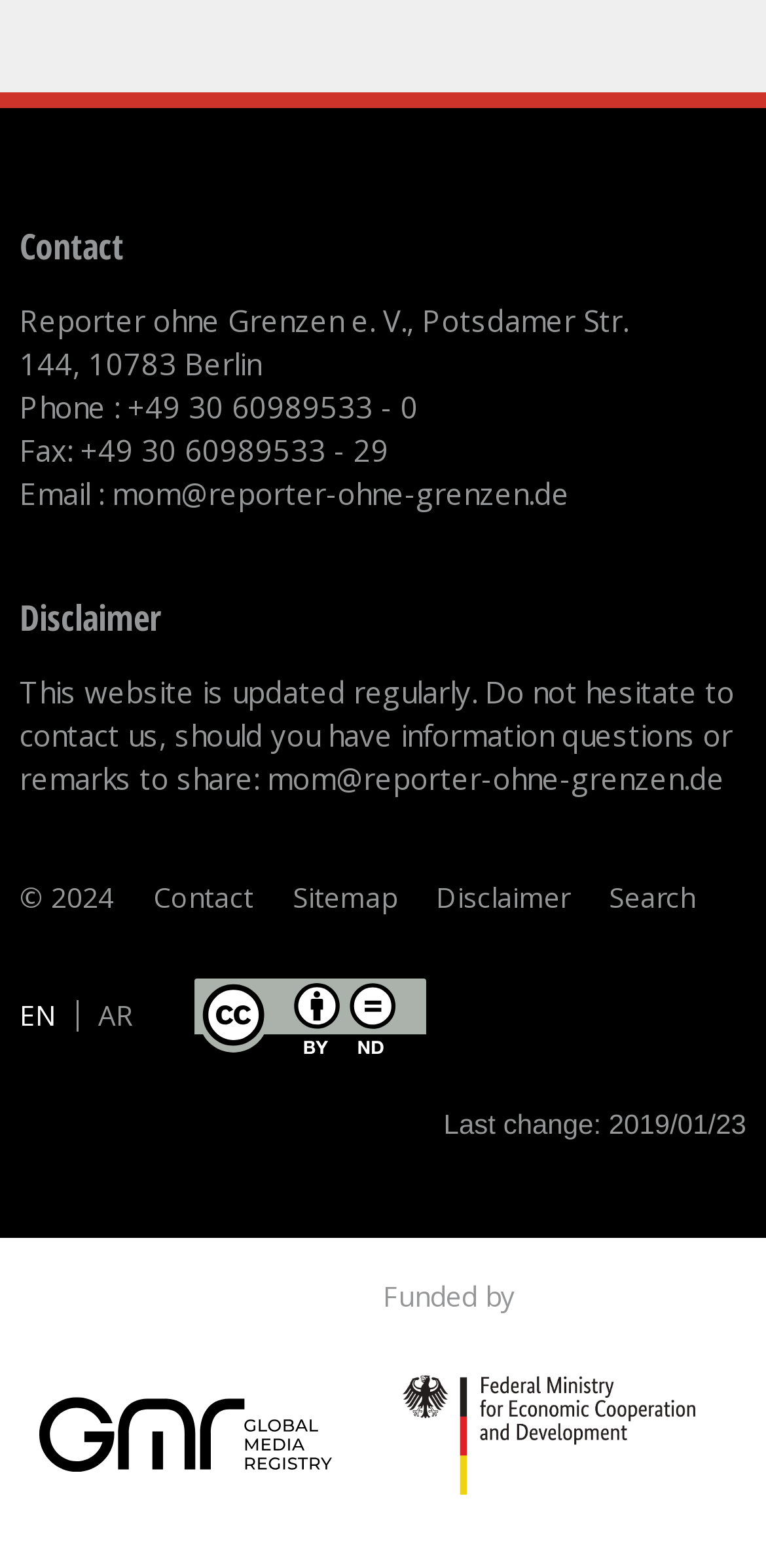Identify the bounding box coordinates of the area that should be clicked in order to complete the given instruction: "Search the website". The bounding box coordinates should be four float numbers between 0 and 1, i.e., [left, top, right, bottom].

[0.795, 0.56, 0.908, 0.584]